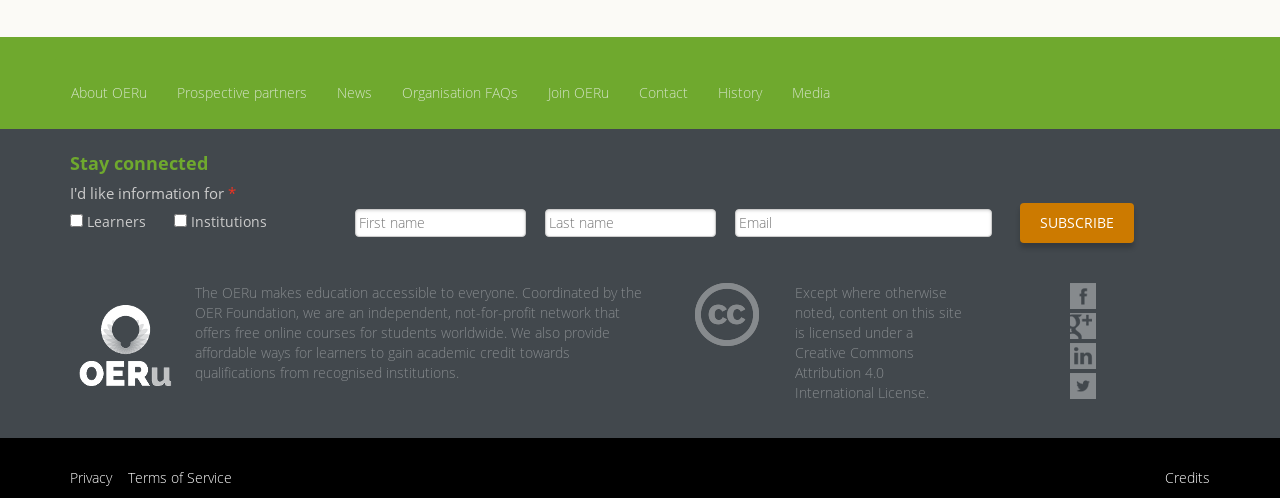Using a single word or phrase, answer the following question: 
What is the purpose of the checkboxes?

To select user type